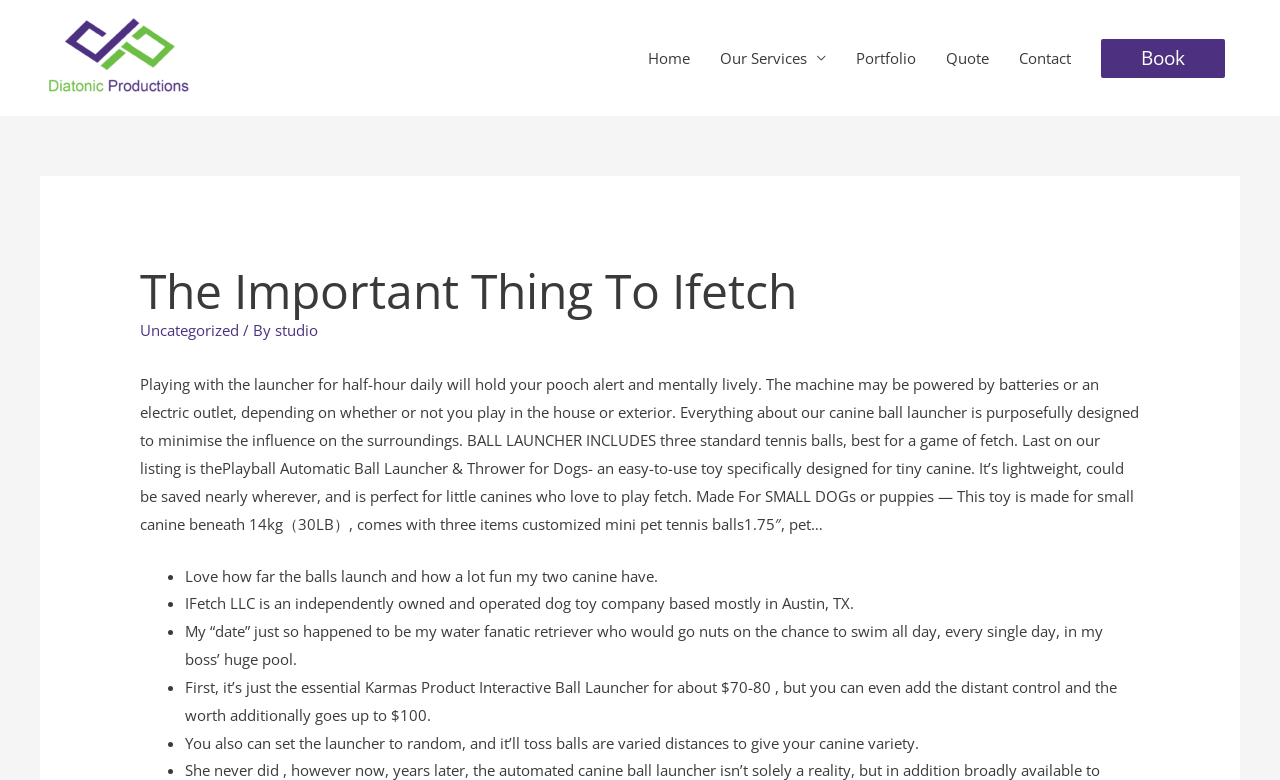Identify the bounding box coordinates of the region that needs to be clicked to carry out this instruction: "Click on the 'Home' link". Provide these coordinates as four float numbers ranging from 0 to 1, i.e., [left, top, right, bottom].

[0.495, 0.036, 0.551, 0.113]